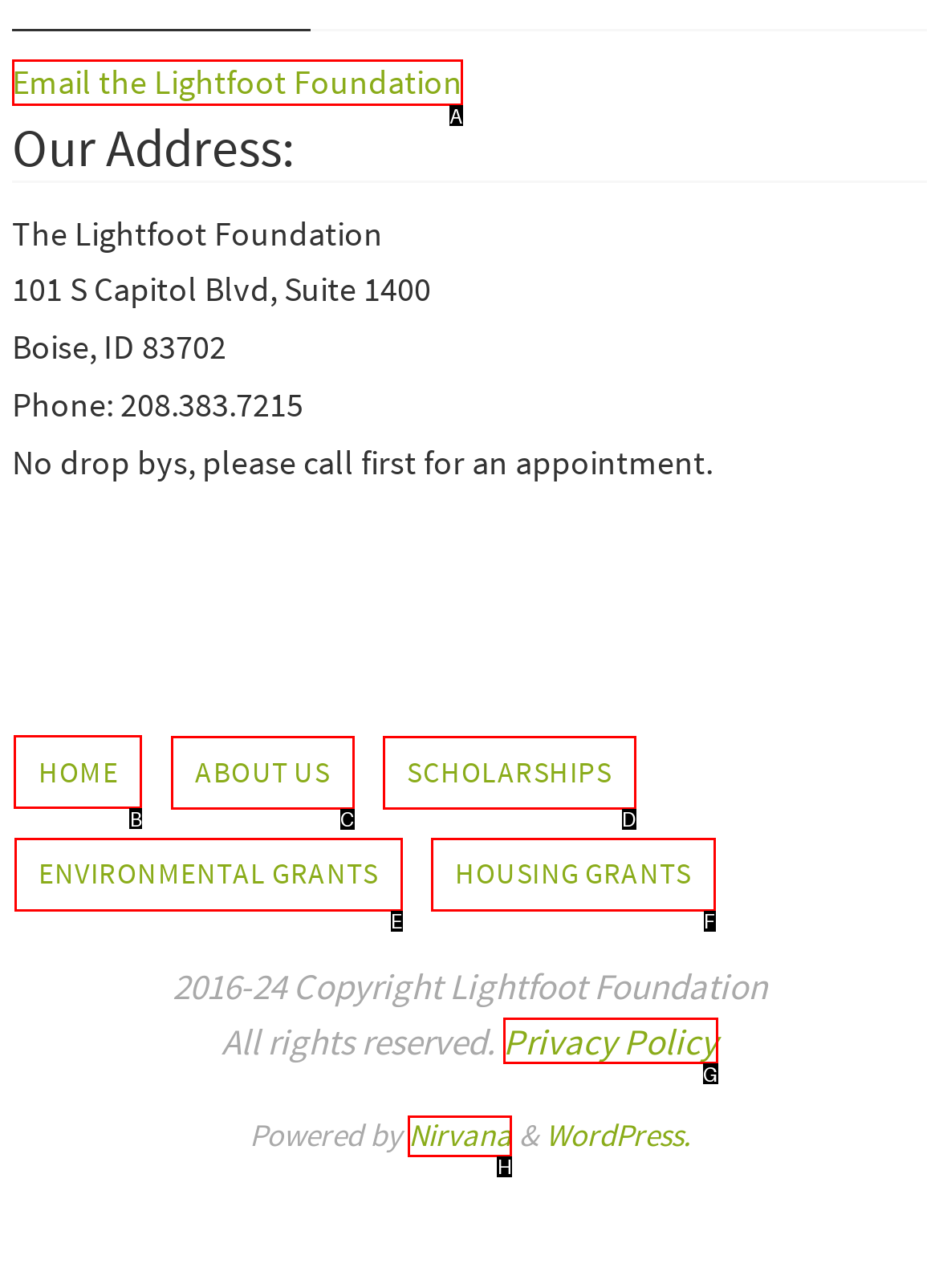Identify the letter of the option that should be selected to accomplish the following task: Discover why boating is a popular activity. Provide the letter directly.

None